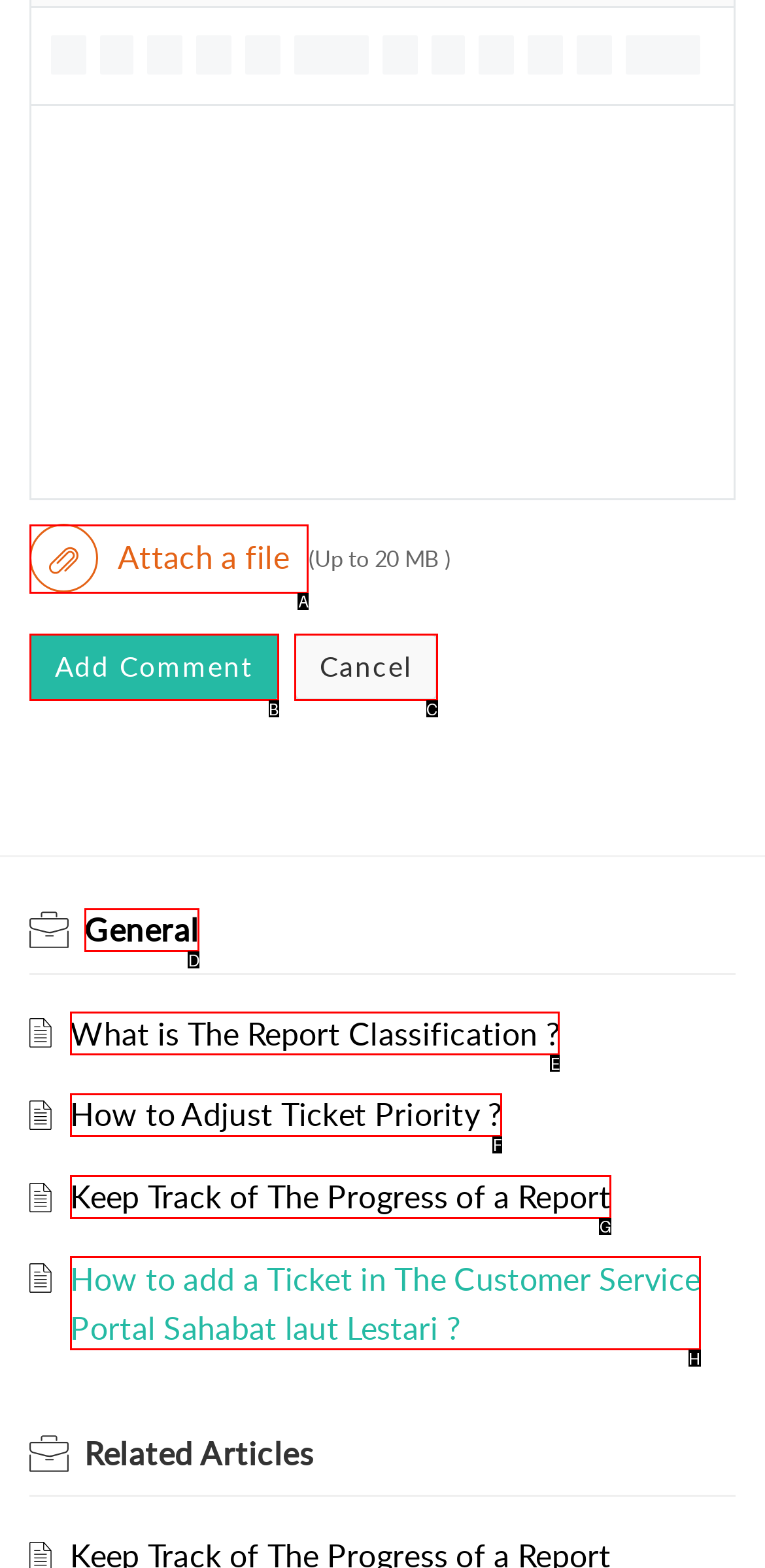Identify the letter of the UI element that fits the description: Attach a file
Respond with the letter of the option directly.

A